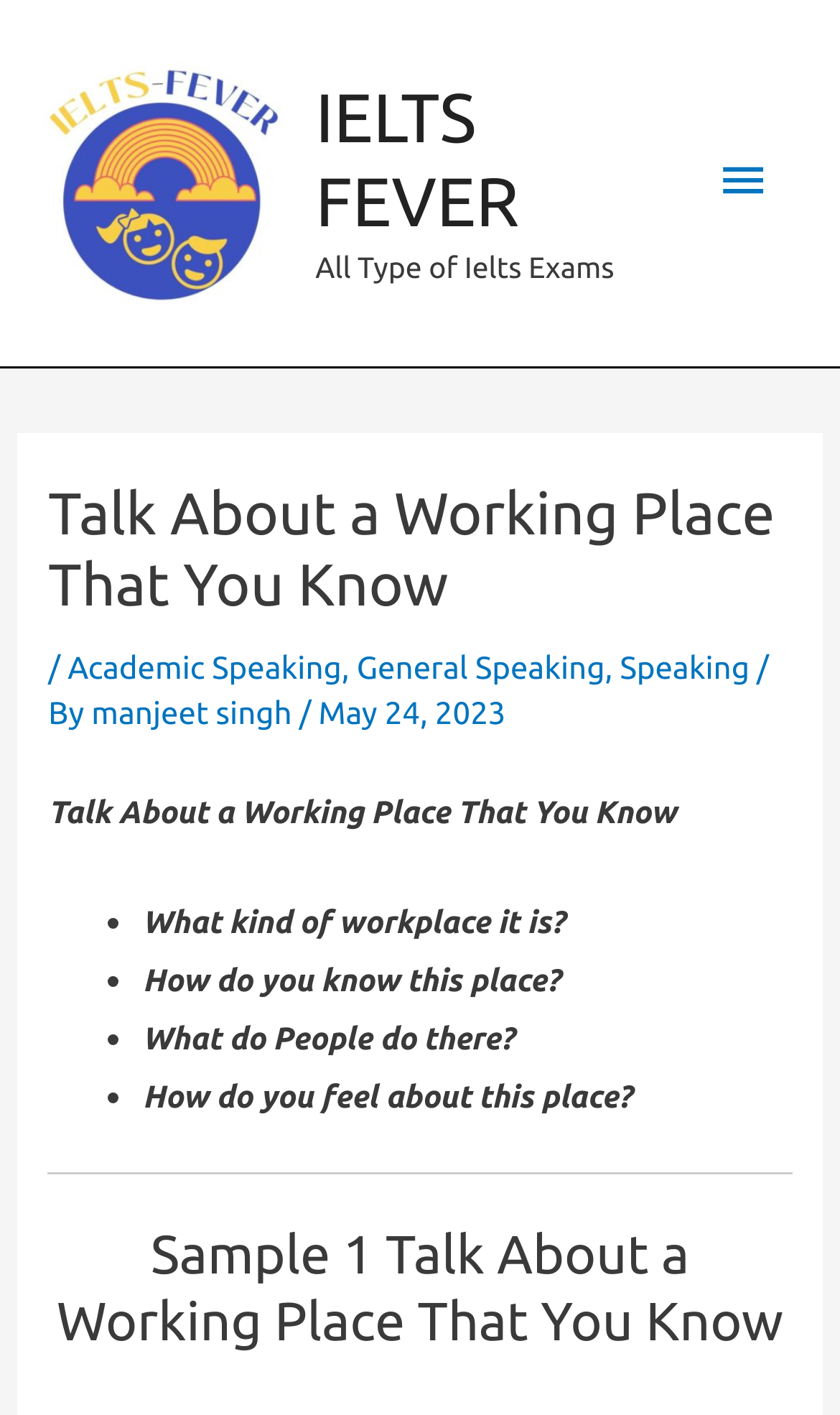From the image, can you give a detailed response to the question below:
How many links are present in the top section of the webpage?

The top section of the webpage contains three links: 'IELTS FEVER', 'Academic Speaking', and 'General Speaking'.